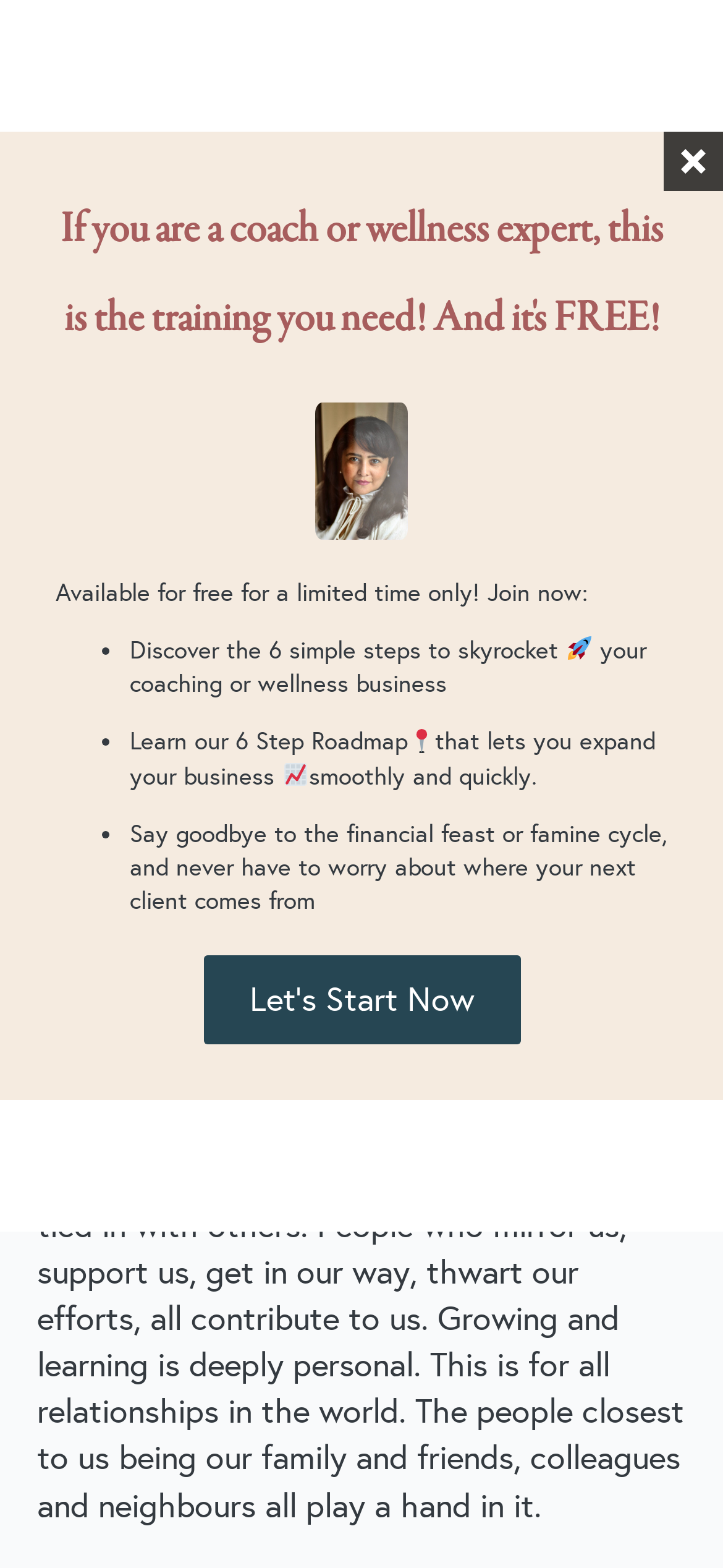Can you find the bounding box coordinates for the element to click on to achieve the instruction: "Click the Let's Start Now link"?

[0.281, 0.61, 0.719, 0.666]